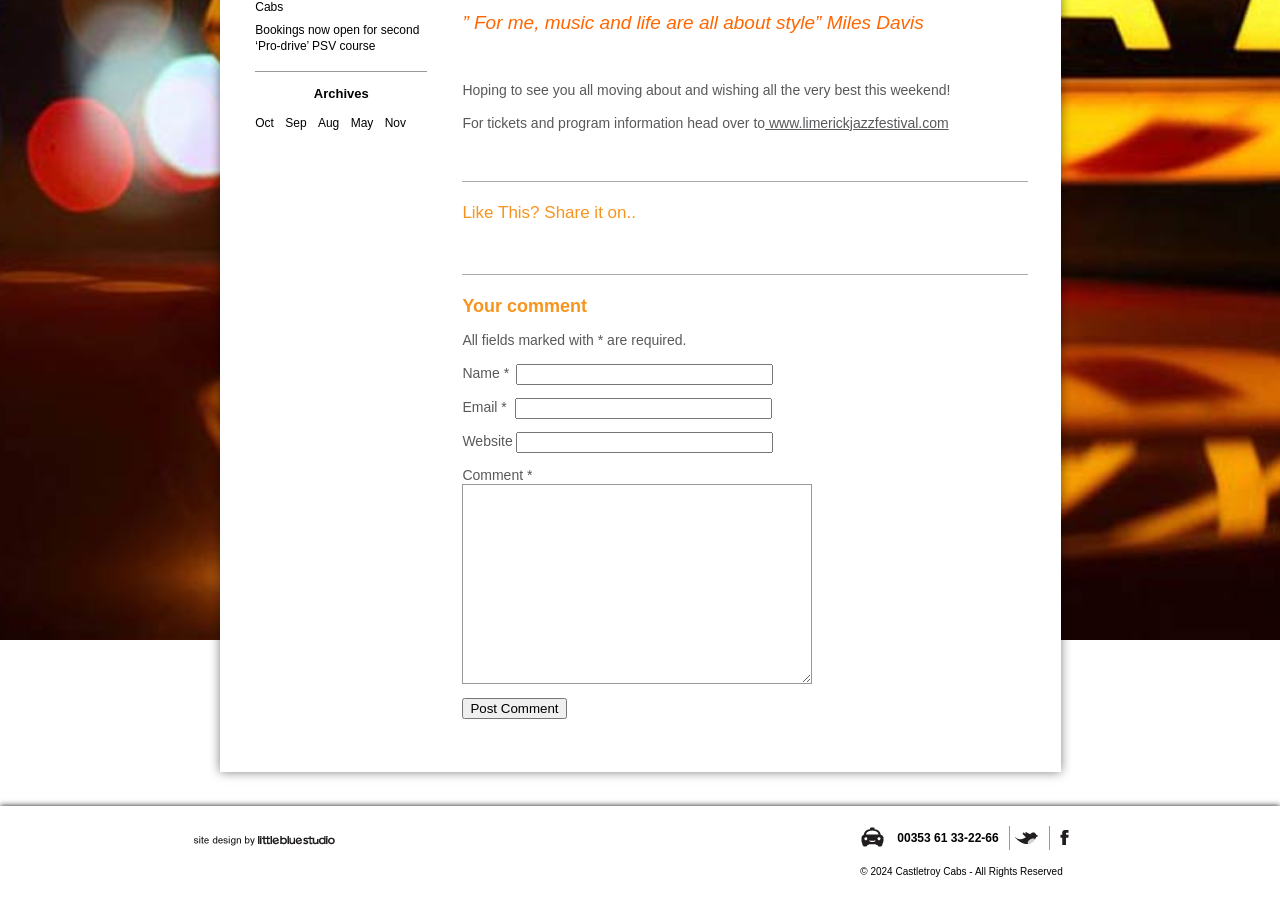Determine the bounding box of the UI element mentioned here: "www.limerickjazzfestival.com". The coordinates must be in the format [left, top, right, bottom] with values ranging from 0 to 1.

[0.598, 0.127, 0.741, 0.145]